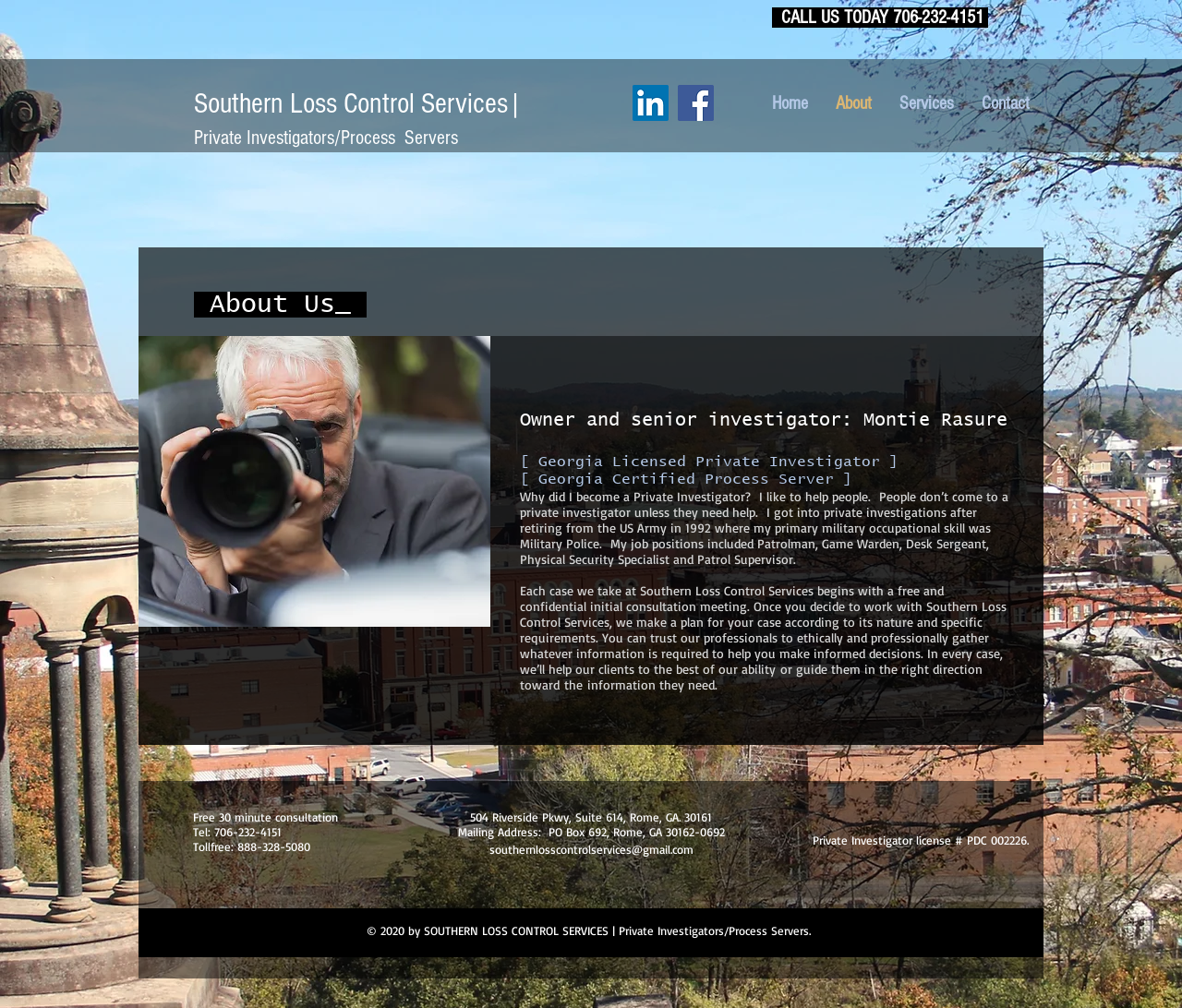What is the profession of Montie Rasure?
Please utilize the information in the image to give a detailed response to the question.

I found this information by looking at the main section of the webpage, where it says 'Owner and senior investigator: Montie Rasure' and 'Georgia Licensed Private Investigator'.